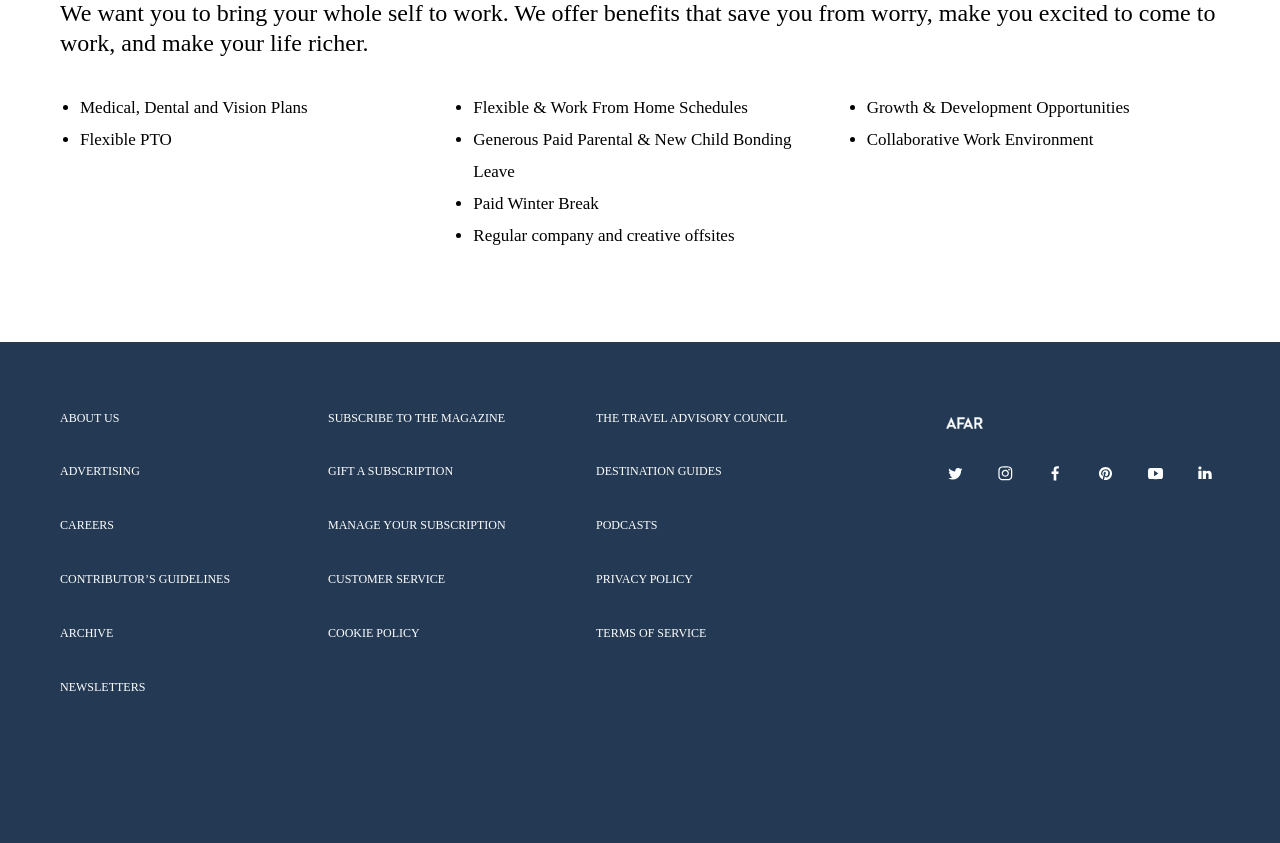How many social media links are available?
Refer to the image and provide a one-word or short phrase answer.

6